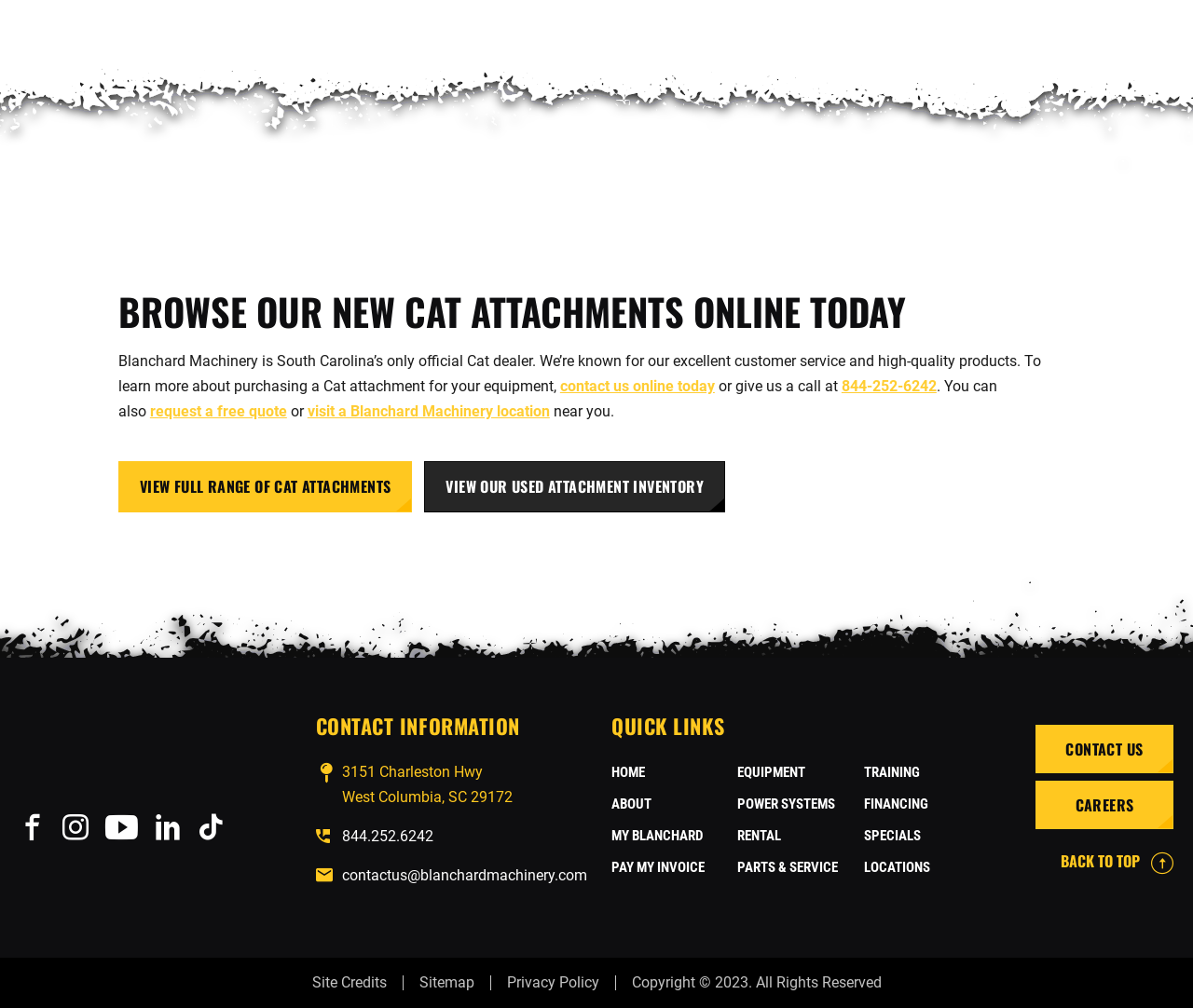Locate the bounding box coordinates of the clickable area needed to fulfill the instruction: "contact us online today".

[0.469, 0.375, 0.599, 0.392]